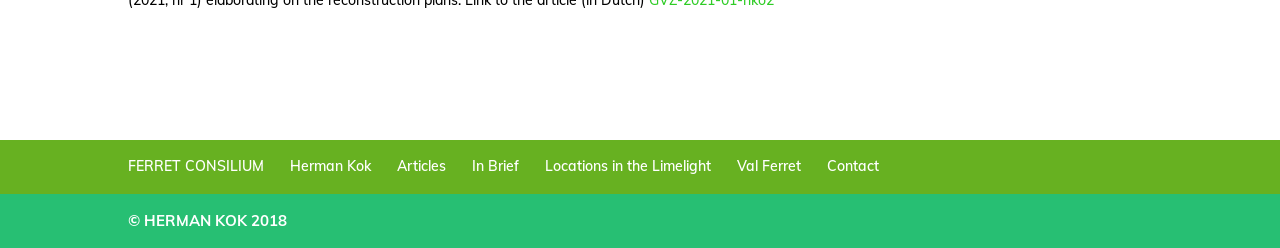Answer this question in one word or a short phrase: What is the name of the author of the website?

Herman Kok